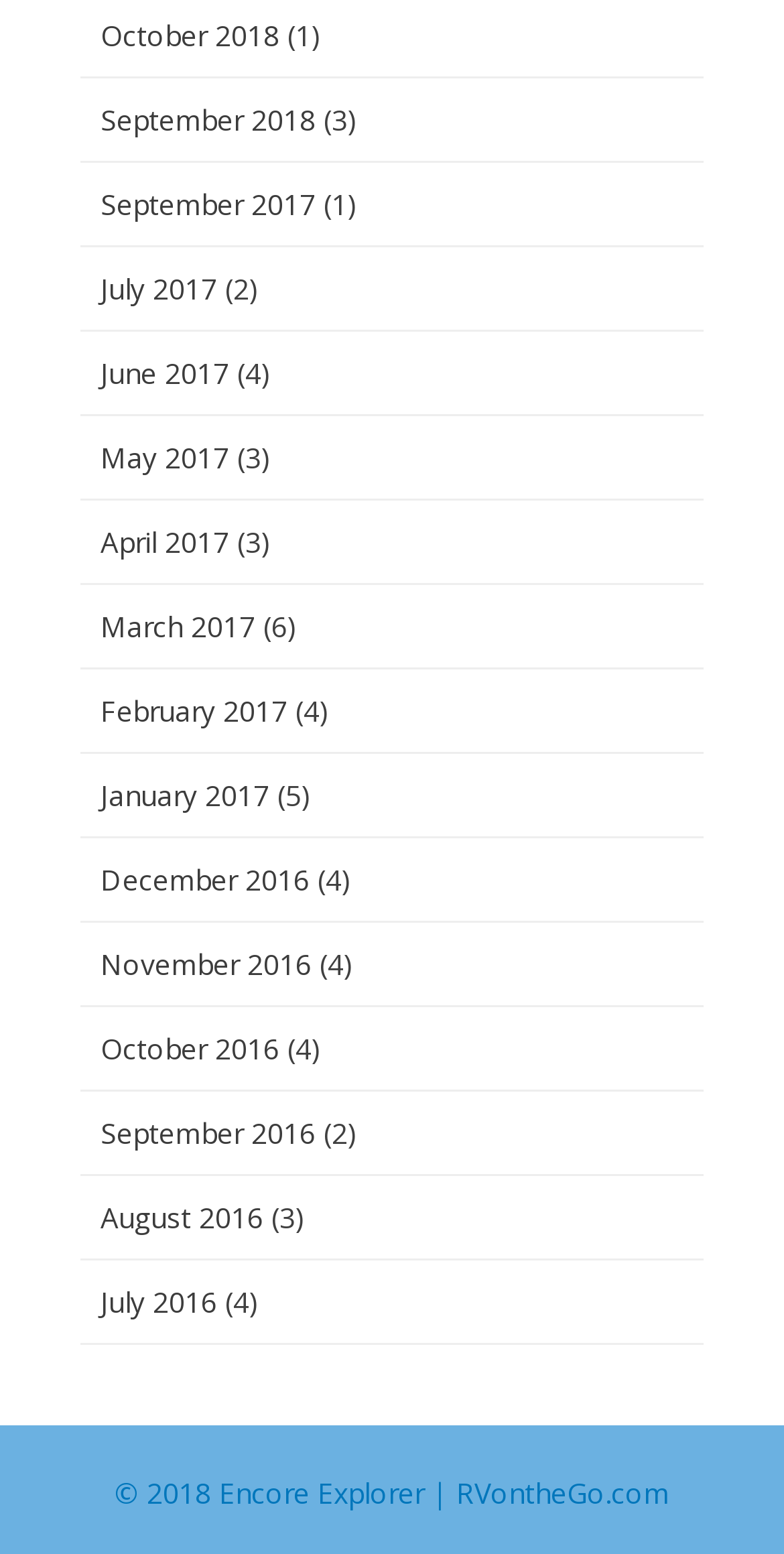Provide a short, one-word or phrase answer to the question below:
How many links are there for September?

2